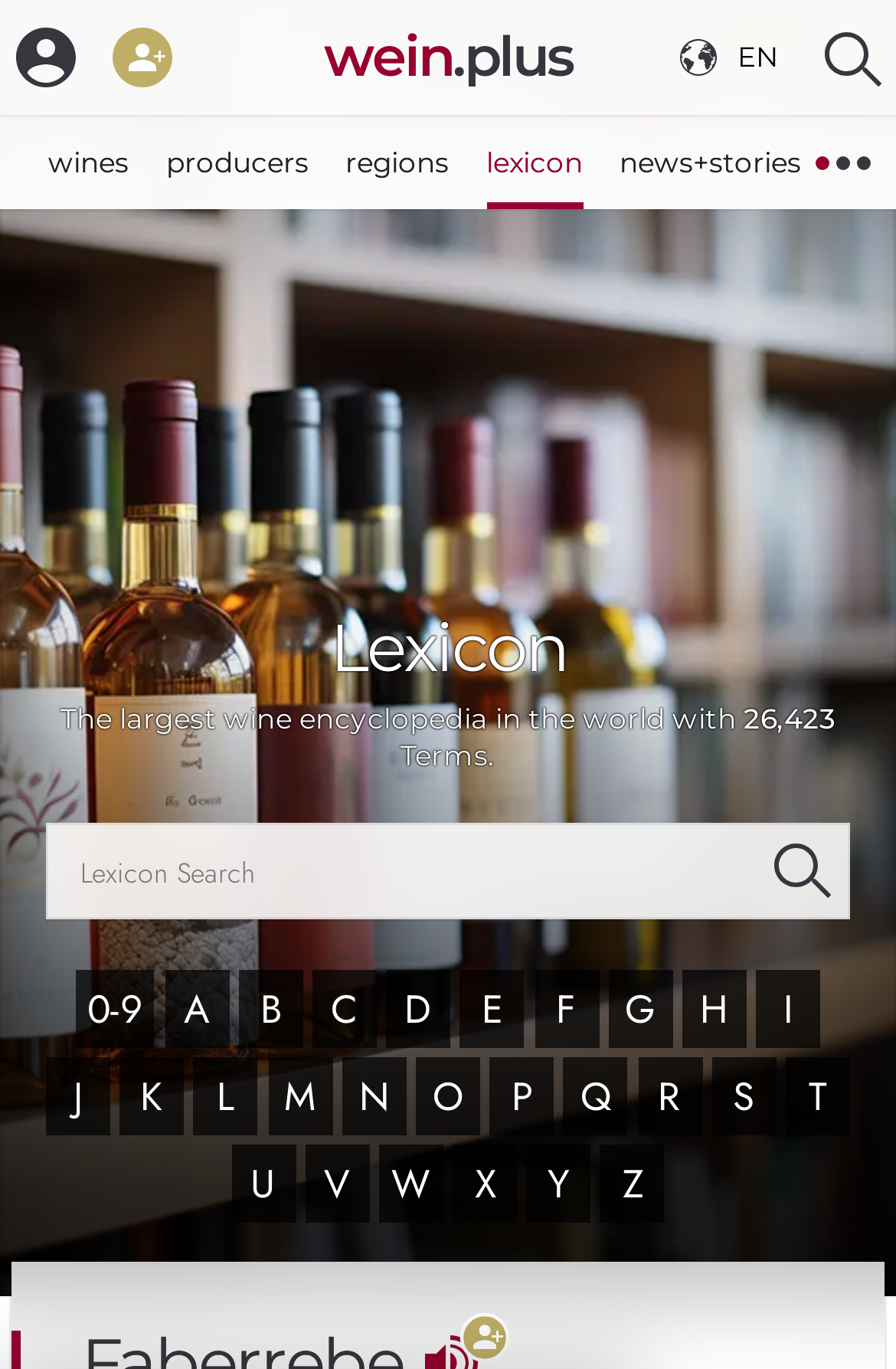Using the provided element description: "Become a Member", determine the bounding box coordinates of the corresponding UI element in the screenshot.

[0.105, 0.018, 0.215, 0.065]